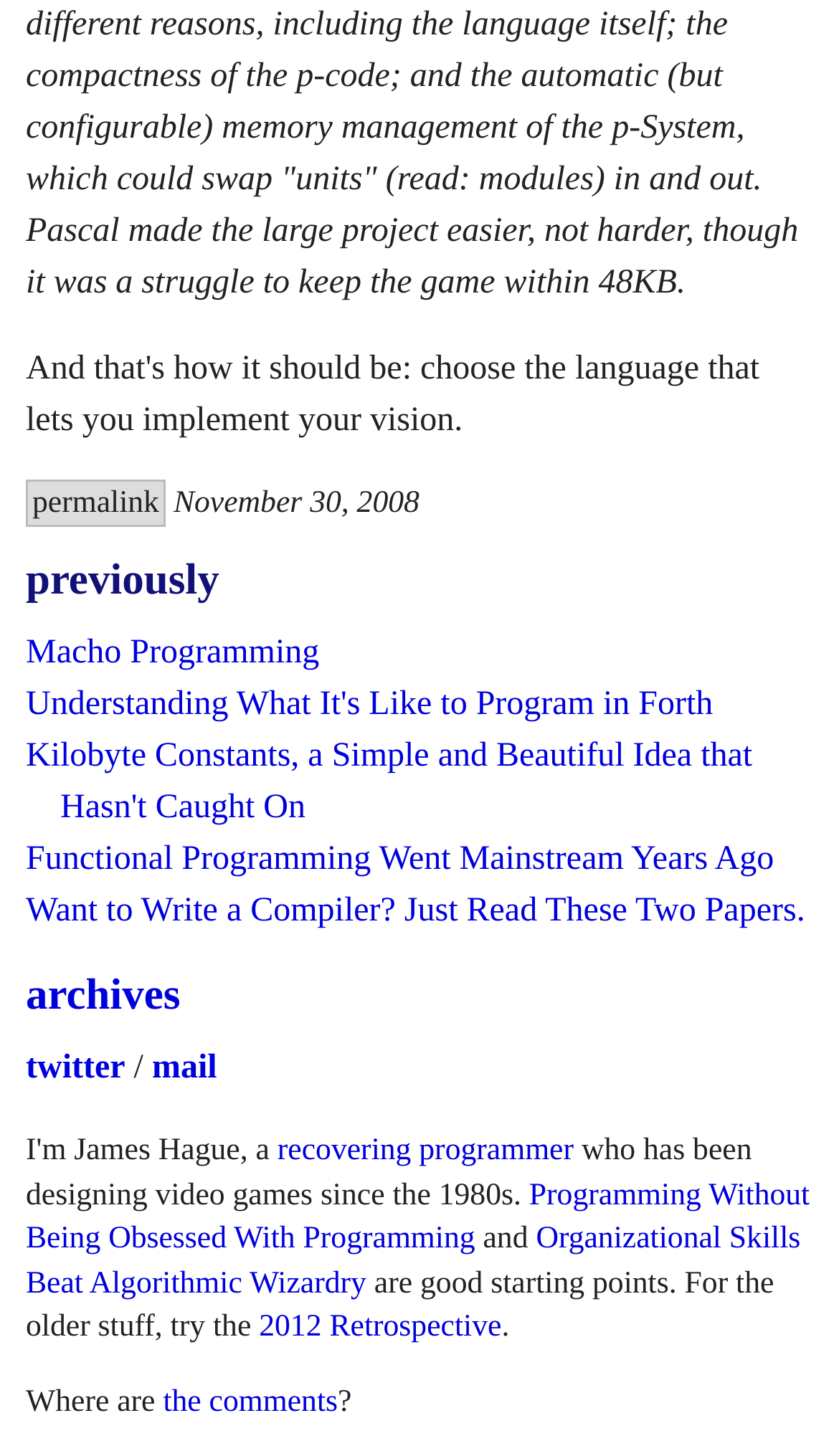Locate the coordinates of the bounding box for the clickable region that fulfills this instruction: "view recovering programmer".

[0.331, 0.779, 0.684, 0.803]